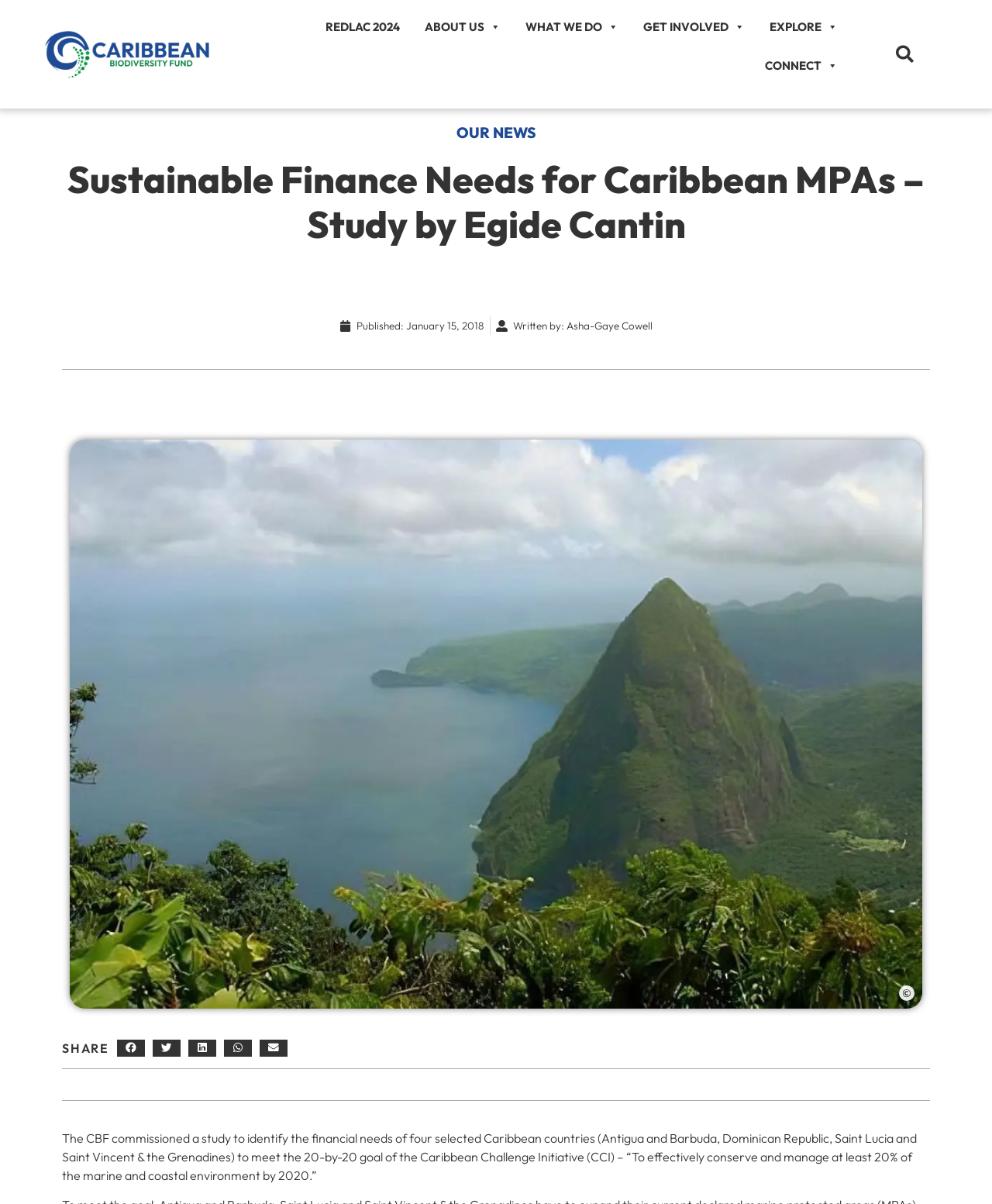Please find and report the bounding box coordinates of the element to click in order to perform the following action: "Share on facebook". The coordinates should be expressed as four float numbers between 0 and 1, in the format [left, top, right, bottom].

[0.118, 0.863, 0.146, 0.878]